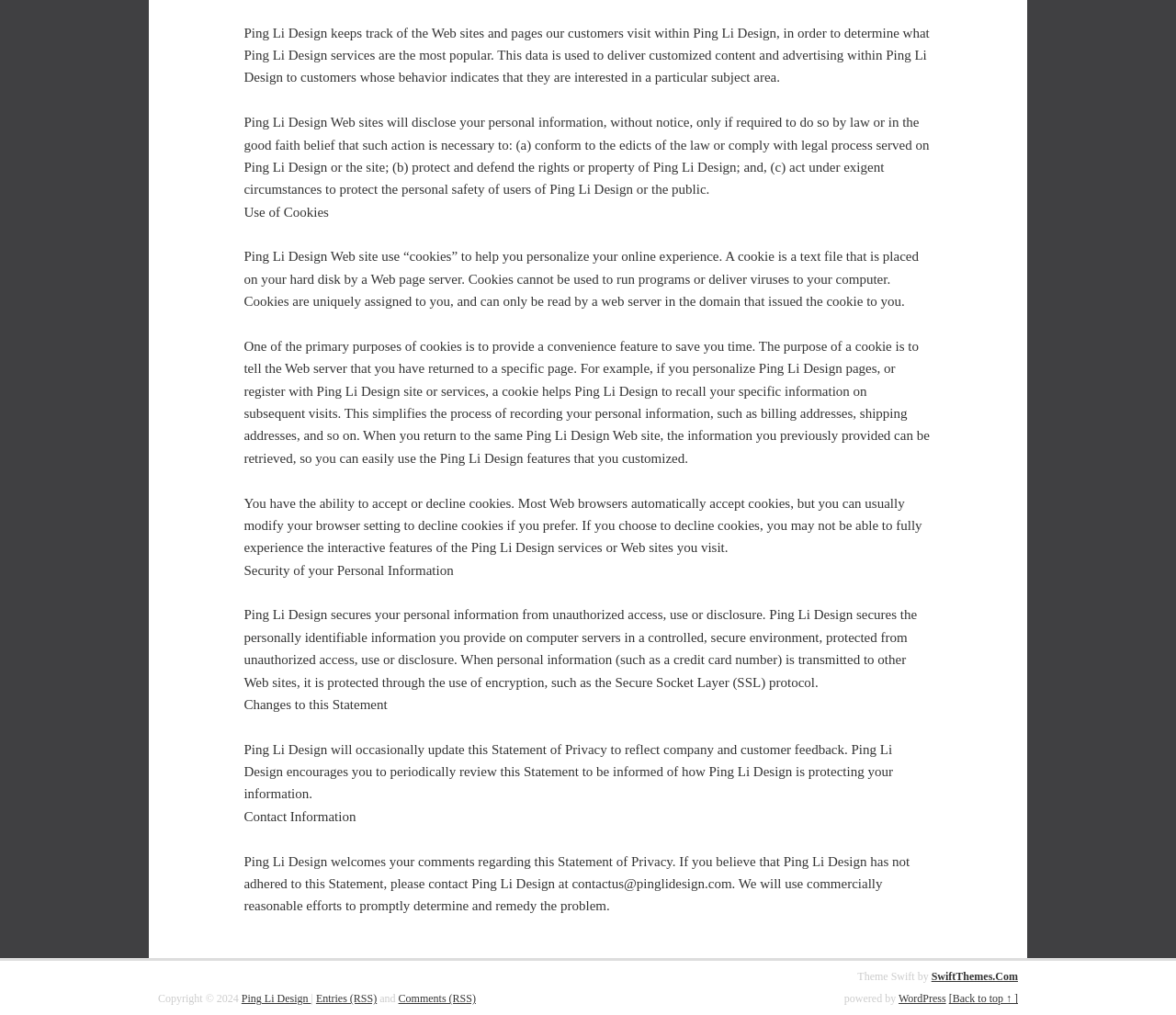Please answer the following question using a single word or phrase: 
How does Ping Li Design secure personal information?

Encryption and secure servers